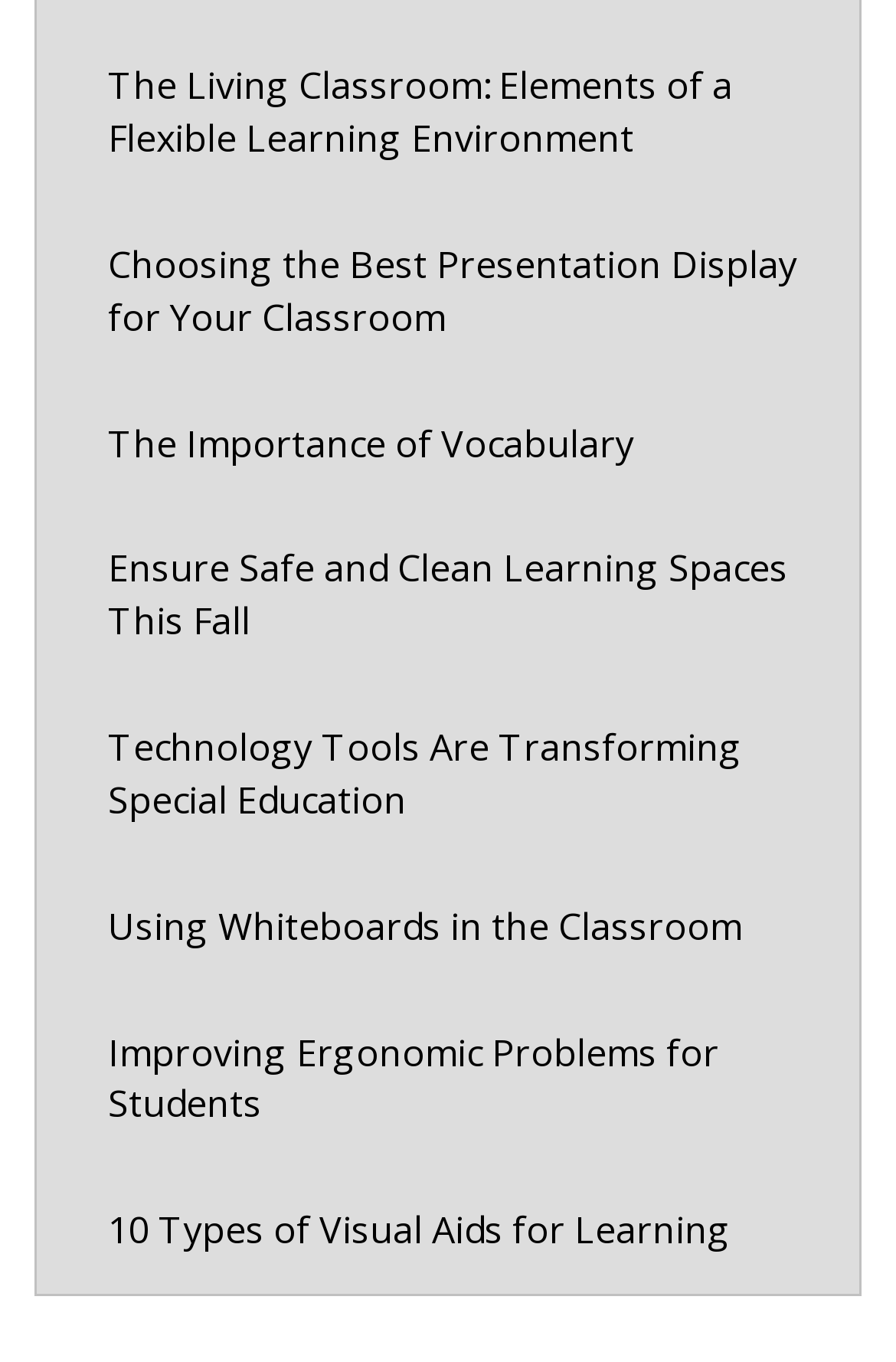What is the topic of the first link?
Look at the image and respond with a single word or a short phrase.

Flexible Learning Environment